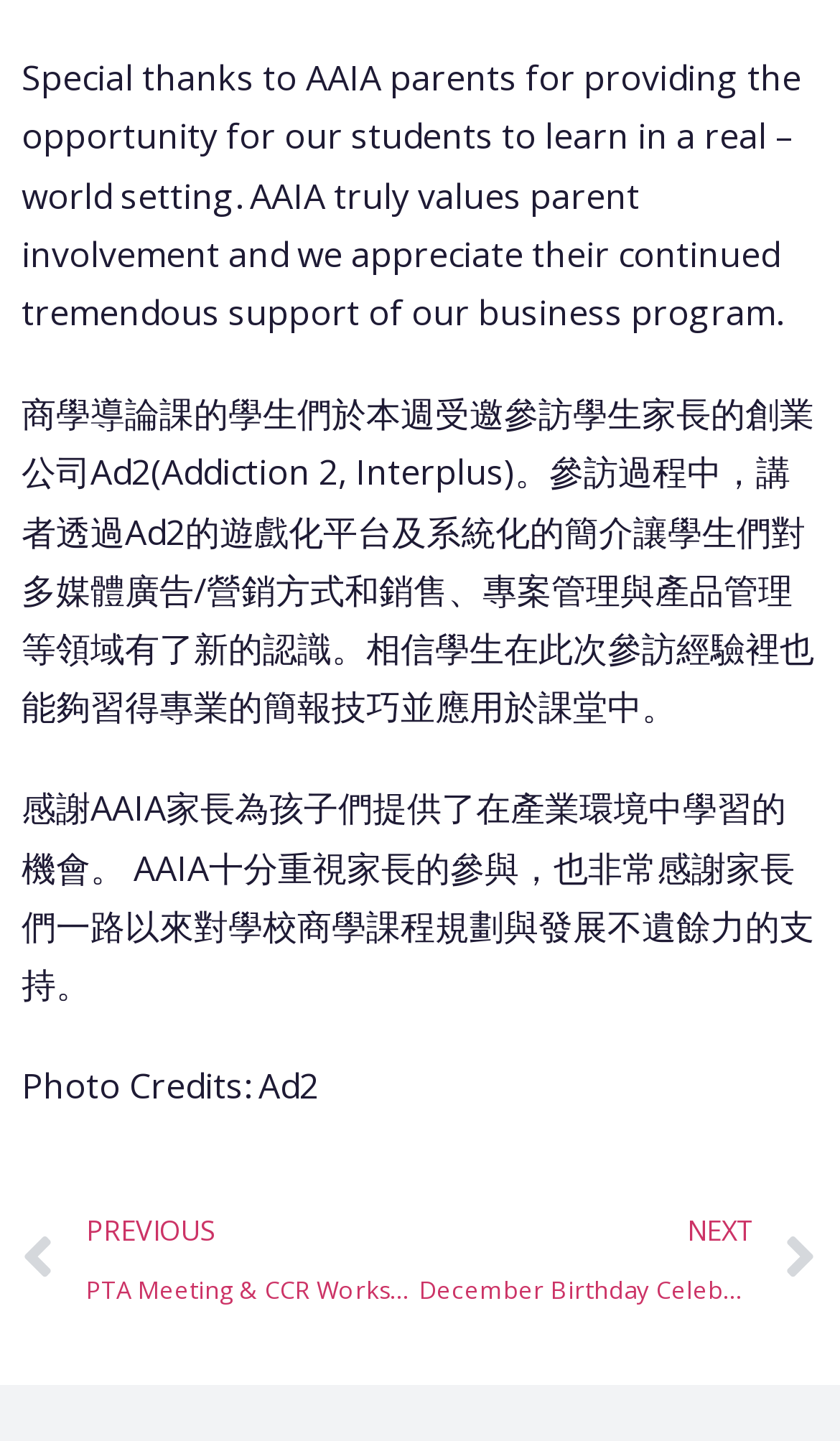What is the purpose of the company visit?
Please provide a single word or phrase as your answer based on the image.

To learn in a real-world setting